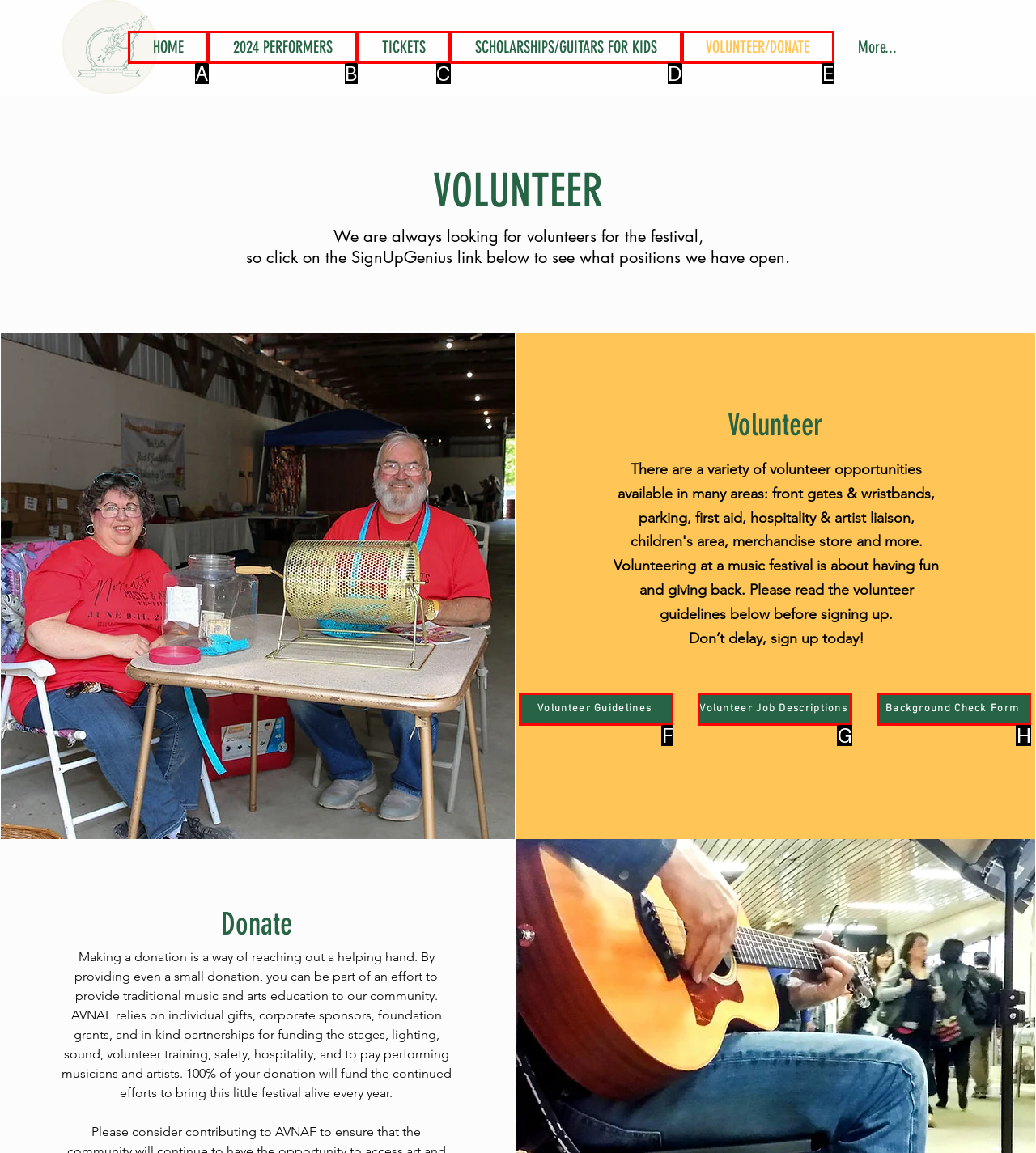Determine which HTML element to click to execute the following task: Click on the VOLUNTEER/DONATE link Answer with the letter of the selected option.

E